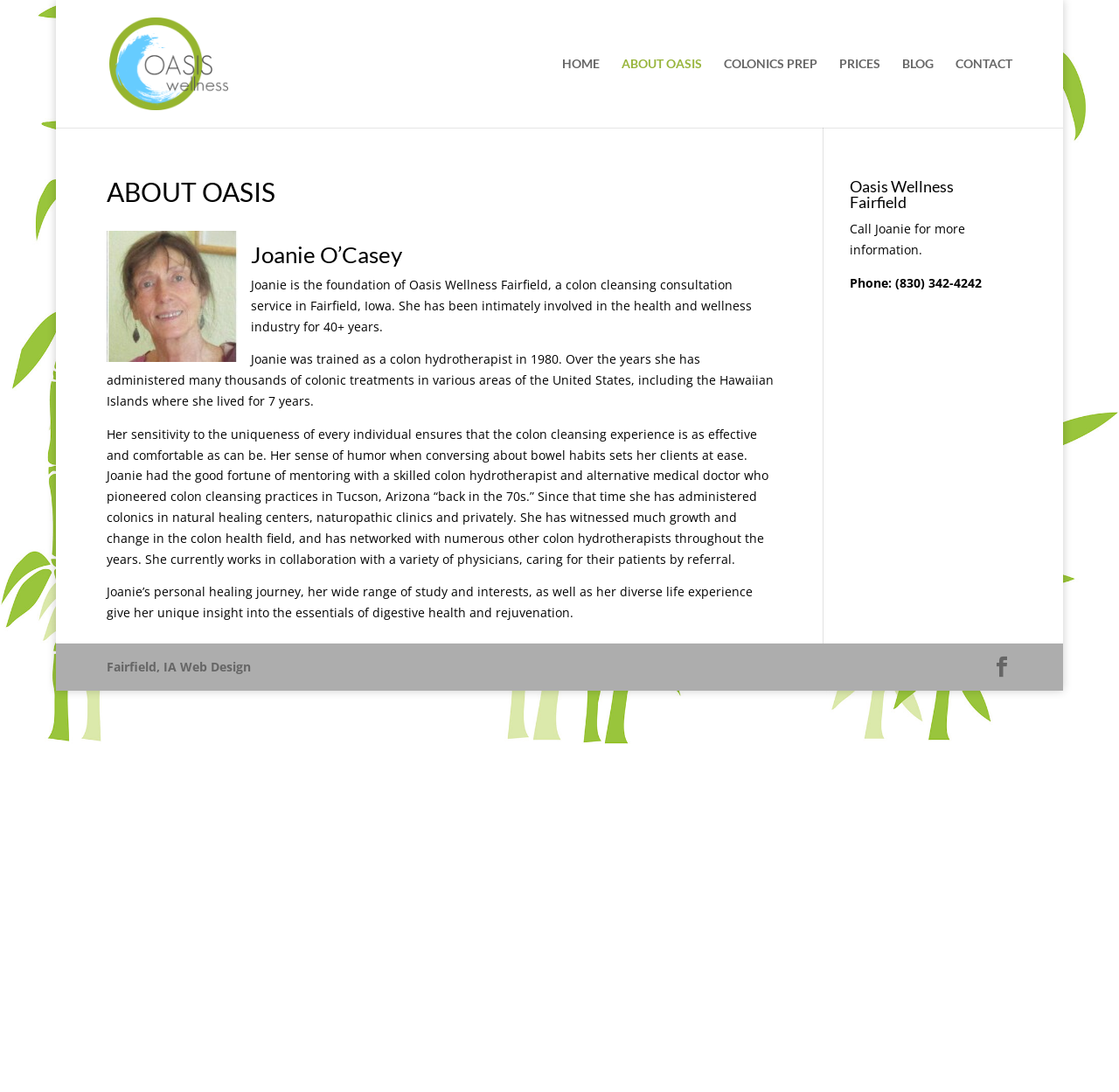Using the provided element description: "Fairfield, IA Web Design", identify the bounding box coordinates. The coordinates should be four floats between 0 and 1 in the order [left, top, right, bottom].

[0.095, 0.603, 0.224, 0.618]